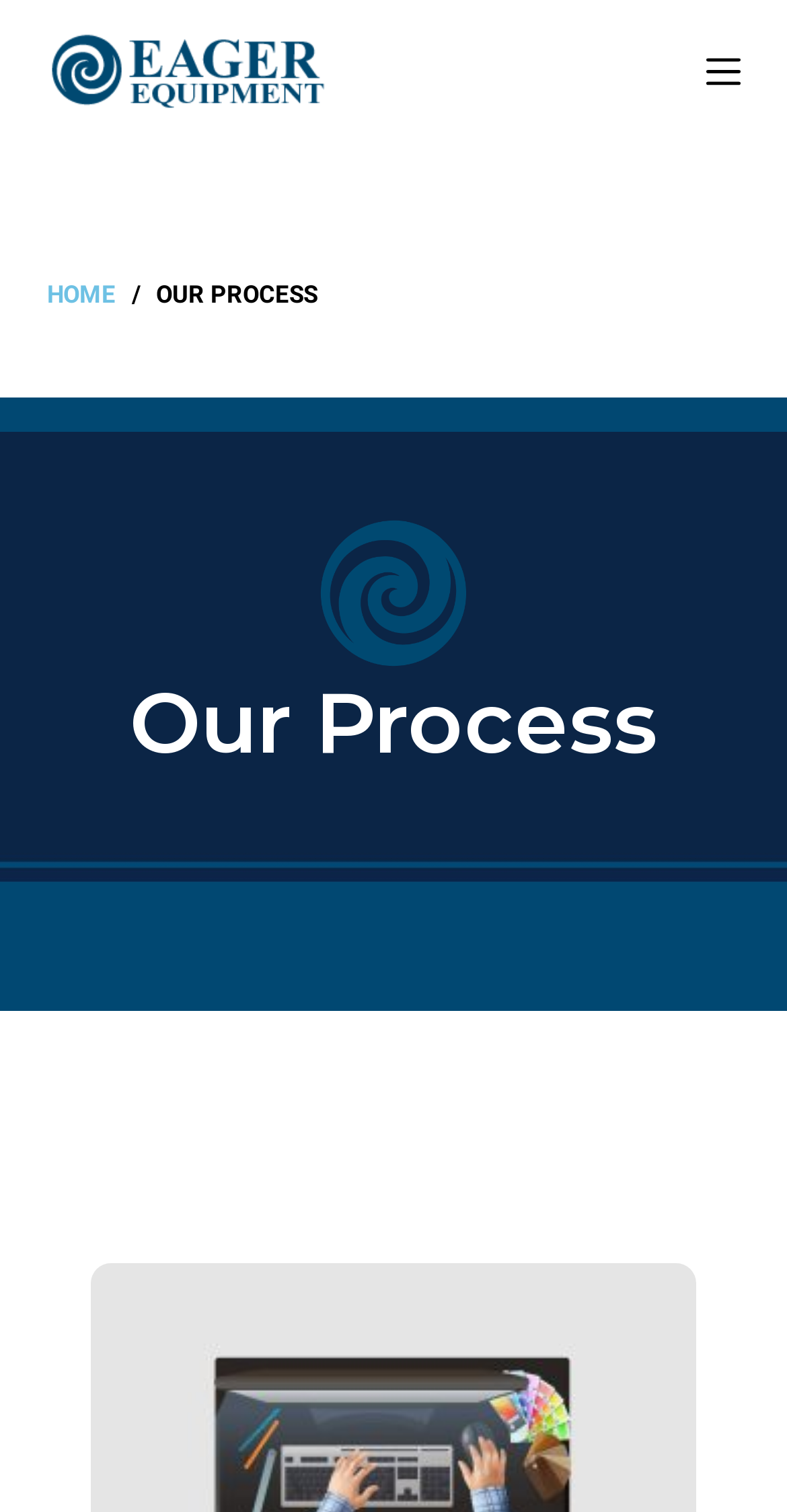What is the current page about?
Please answer using one word or phrase, based on the screenshot.

Our Process